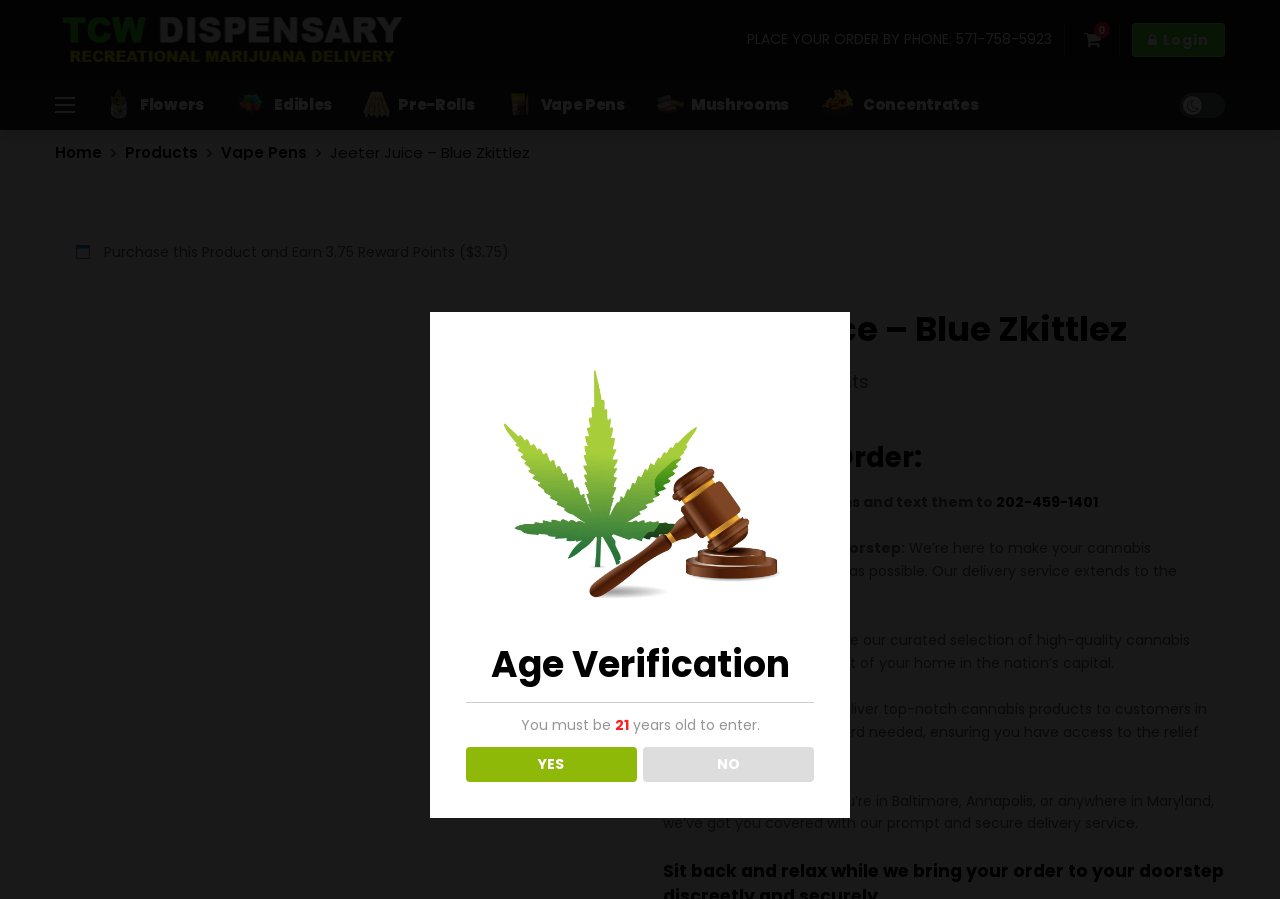Identify the bounding box coordinates for the element you need to click to achieve the following task: "Call the phone number to place an order". Provide the bounding box coordinates as four float numbers between 0 and 1, in the form [left, top, right, bottom].

[0.584, 0.033, 0.822, 0.055]